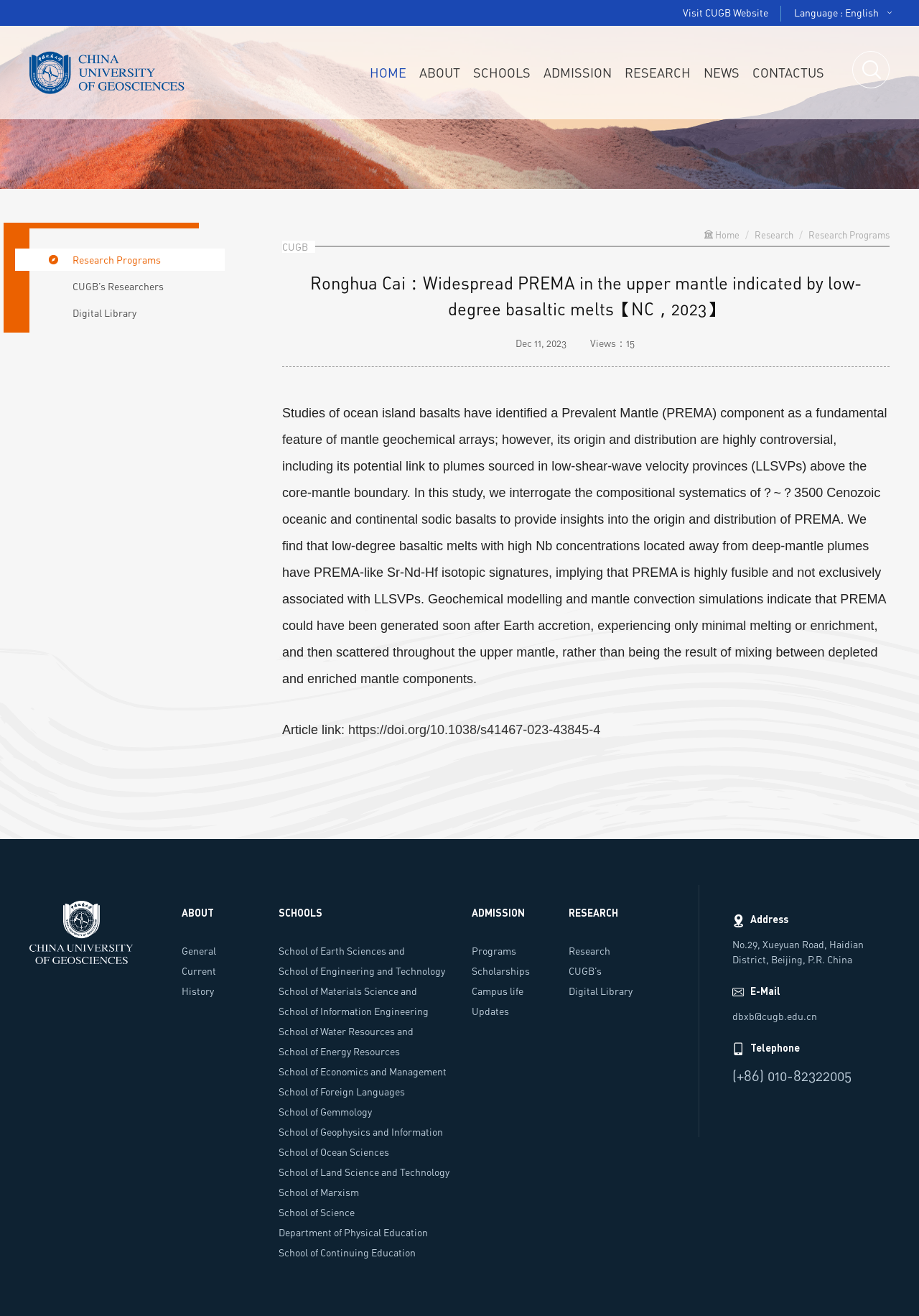Please respond in a single word or phrase: 
What is the name of the university?

CUGB